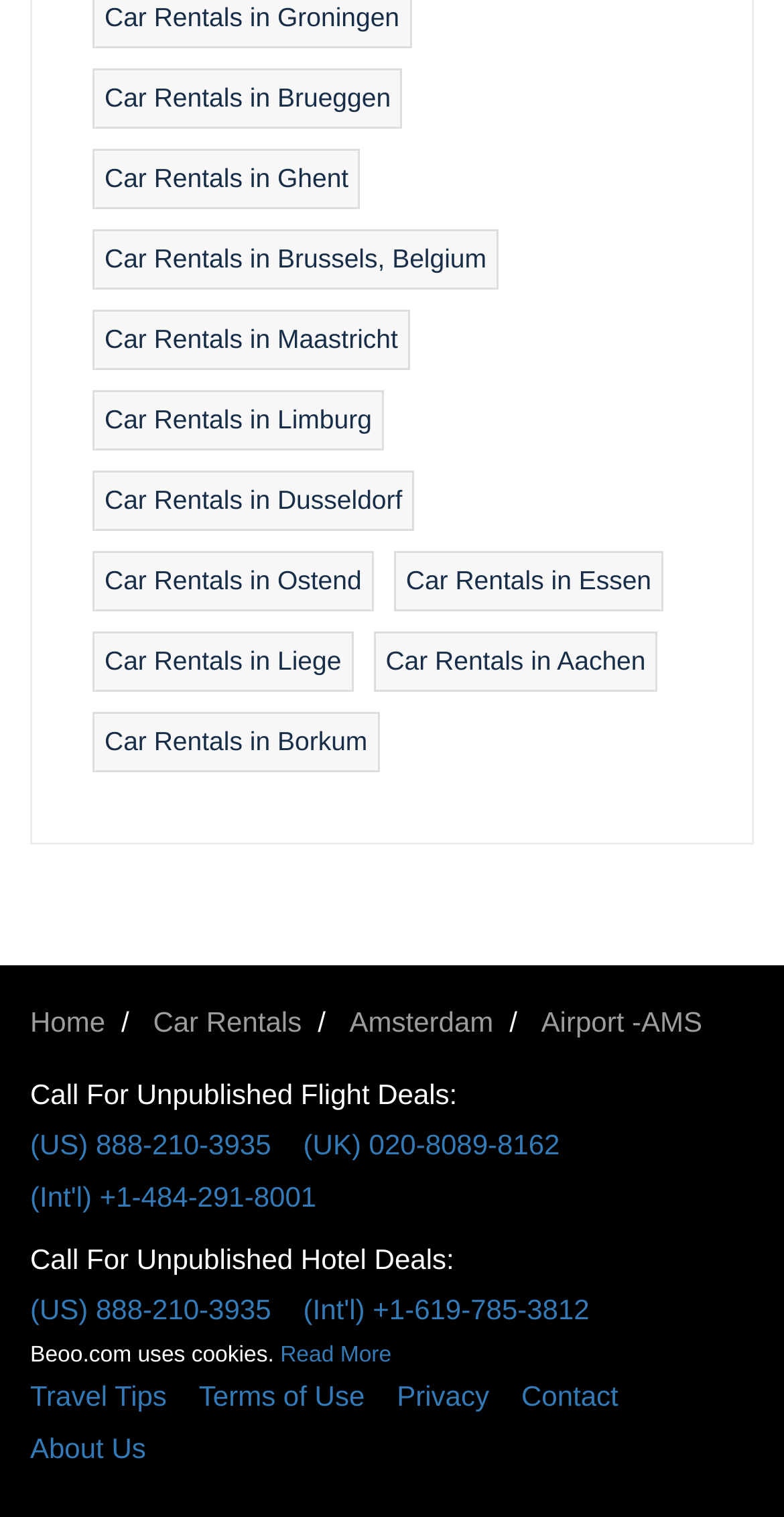Please specify the bounding box coordinates of the clickable region to carry out the following instruction: "Go to the home page". The coordinates should be four float numbers between 0 and 1, in the format [left, top, right, bottom].

[0.038, 0.662, 0.134, 0.683]